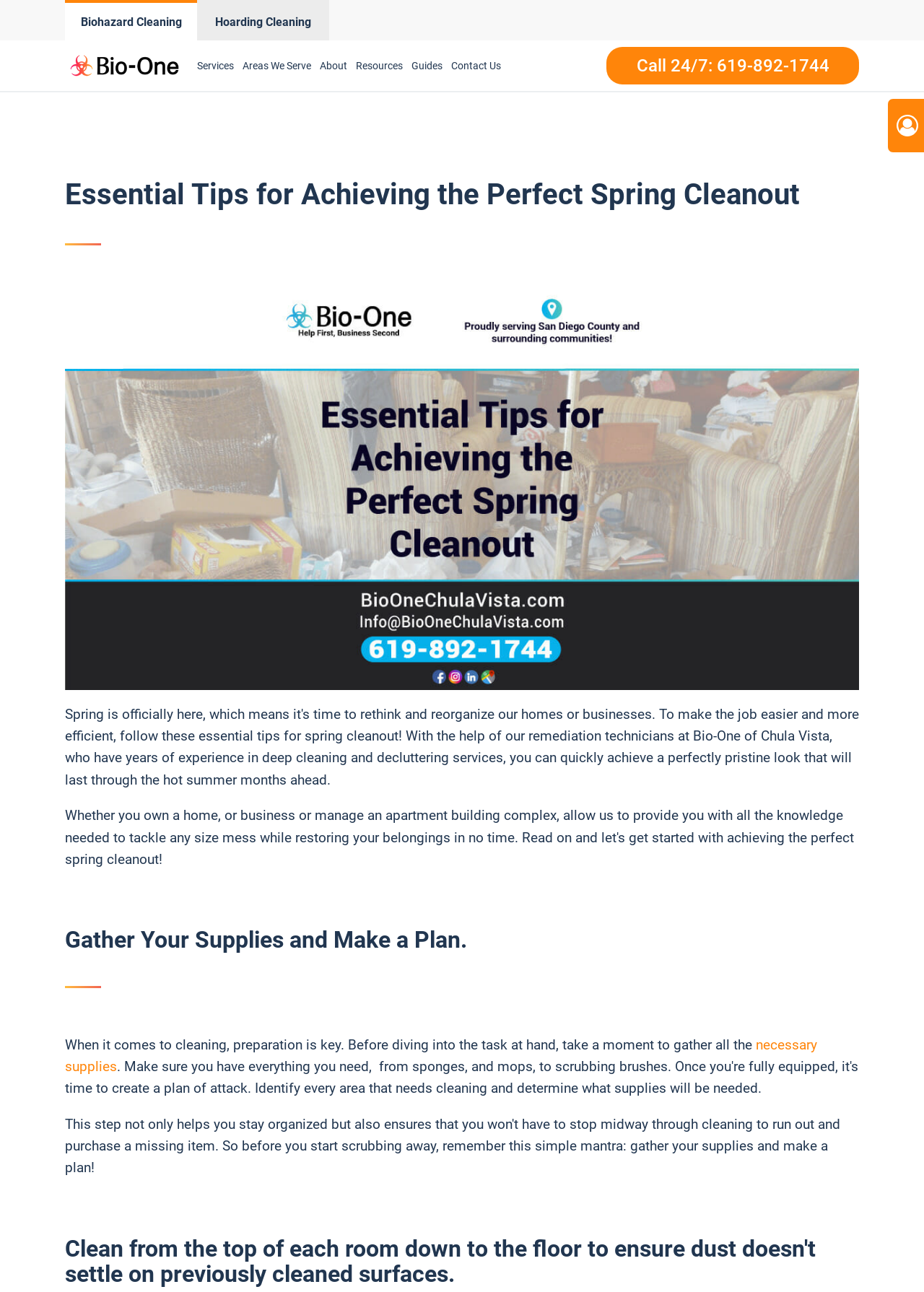Please reply with a single word or brief phrase to the question: 
What is the purpose of preparation in cleaning?

Key to cleaning